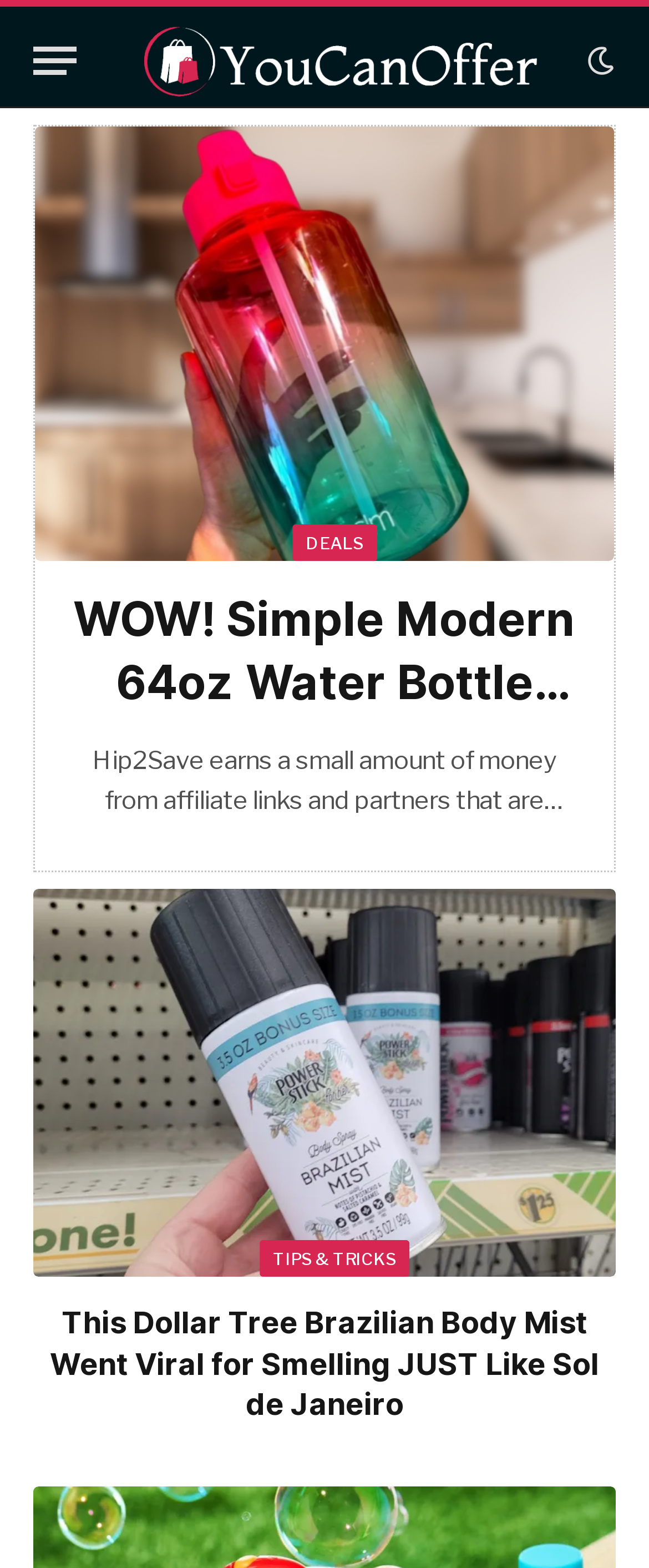Provide a single word or phrase answer to the question: 
What is the affiliate disclosure about?

Earning money from links